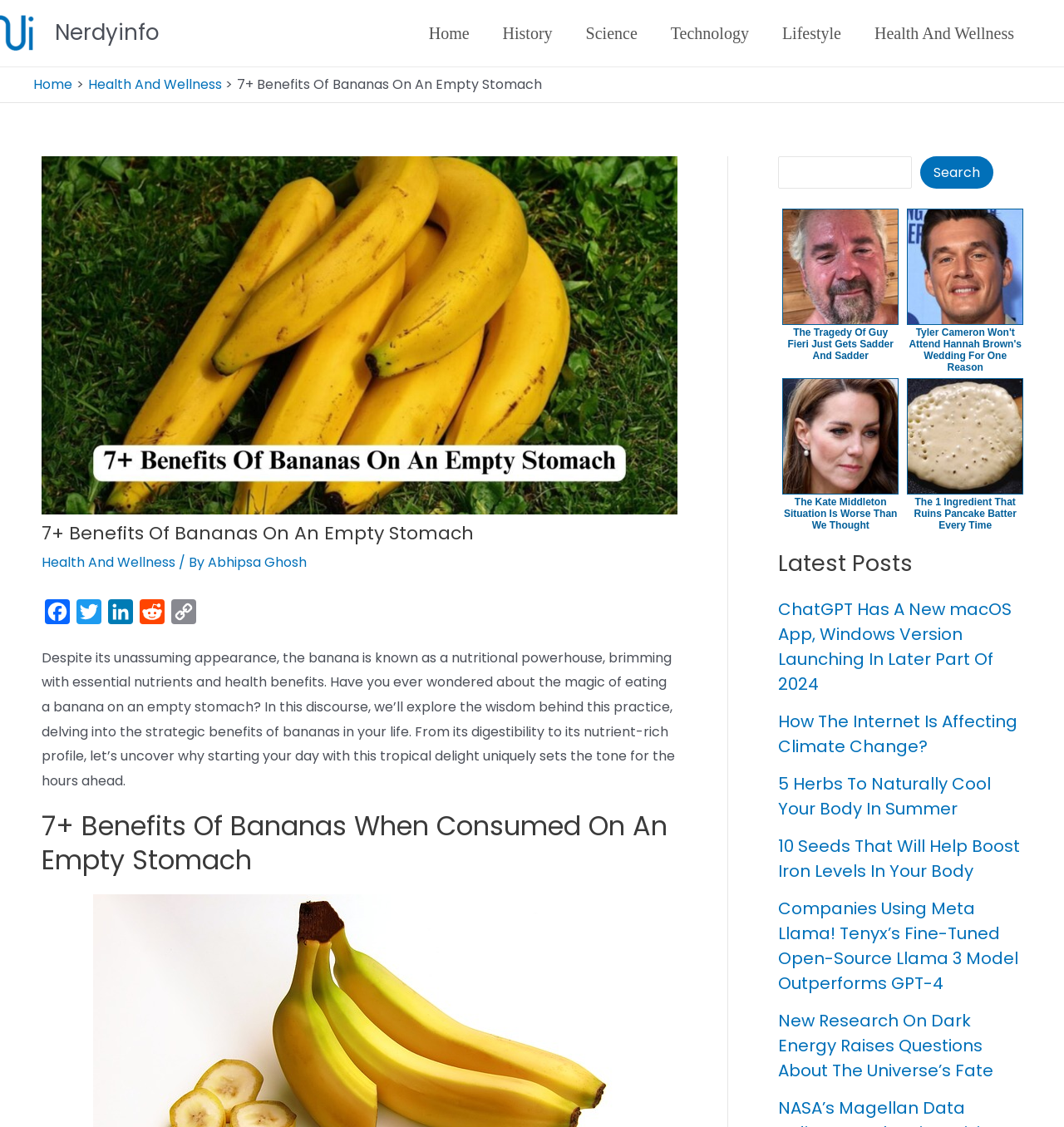Given the element description "Search", identify the bounding box of the corresponding UI element.

[0.865, 0.139, 0.934, 0.167]